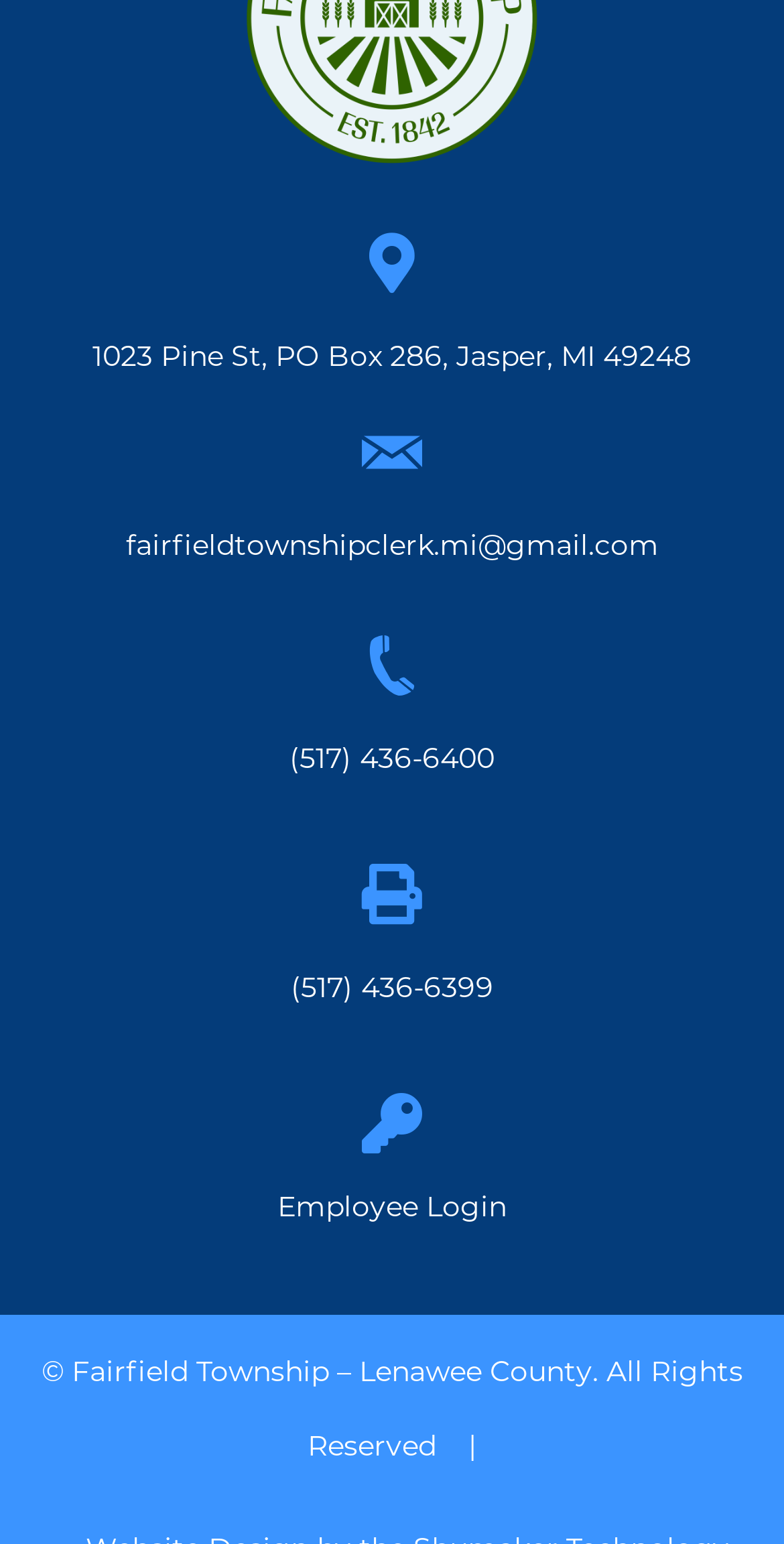What is the address of Fairfield Township?
Based on the visual details in the image, please answer the question thoroughly.

I found the address by looking at the static text element at the top of the page, which contains the address information.